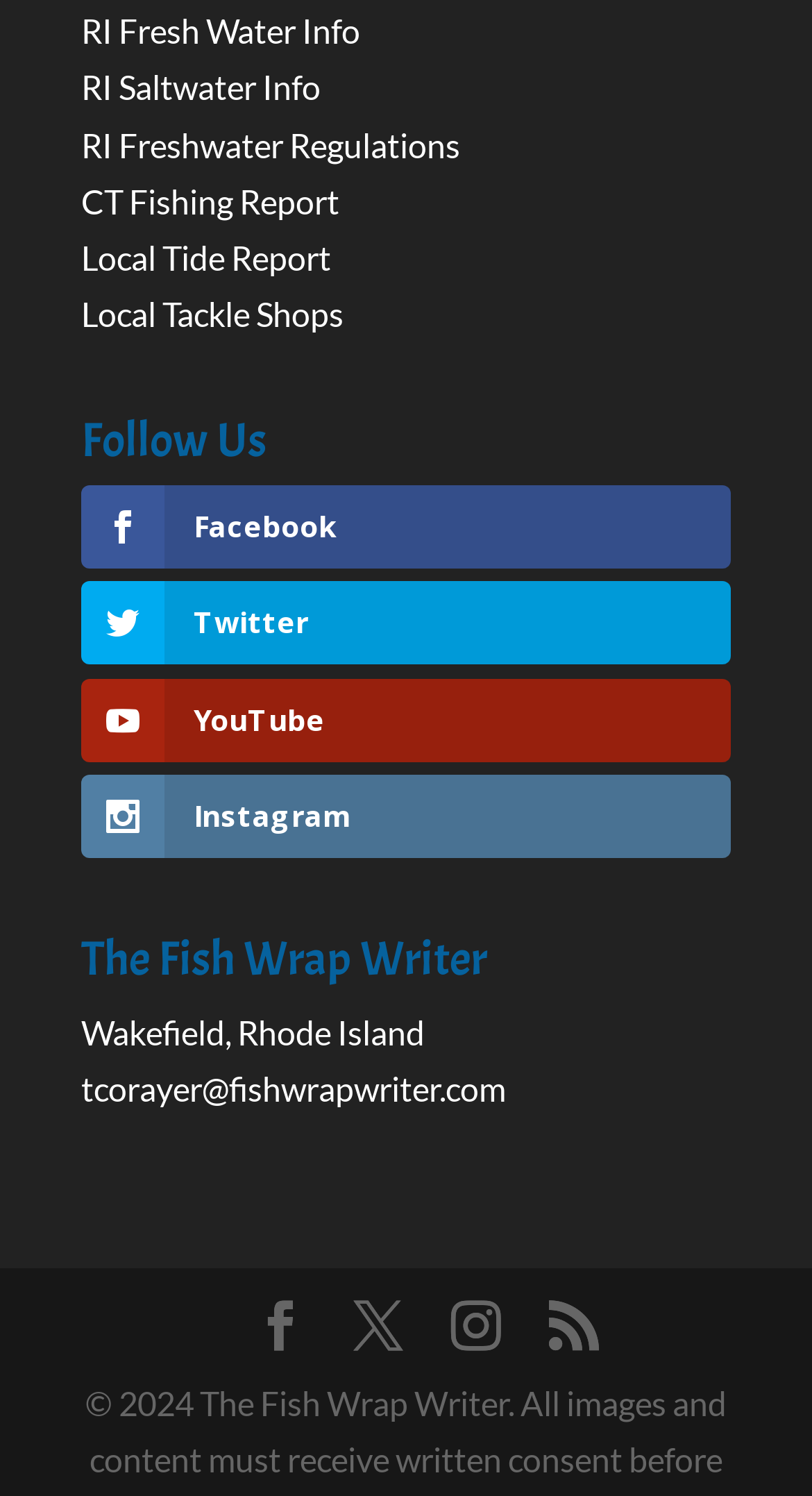Determine the coordinates of the bounding box that should be clicked to complete the instruction: "Follow on Facebook". The coordinates should be represented by four float numbers between 0 and 1: [left, top, right, bottom].

[0.1, 0.325, 0.9, 0.38]